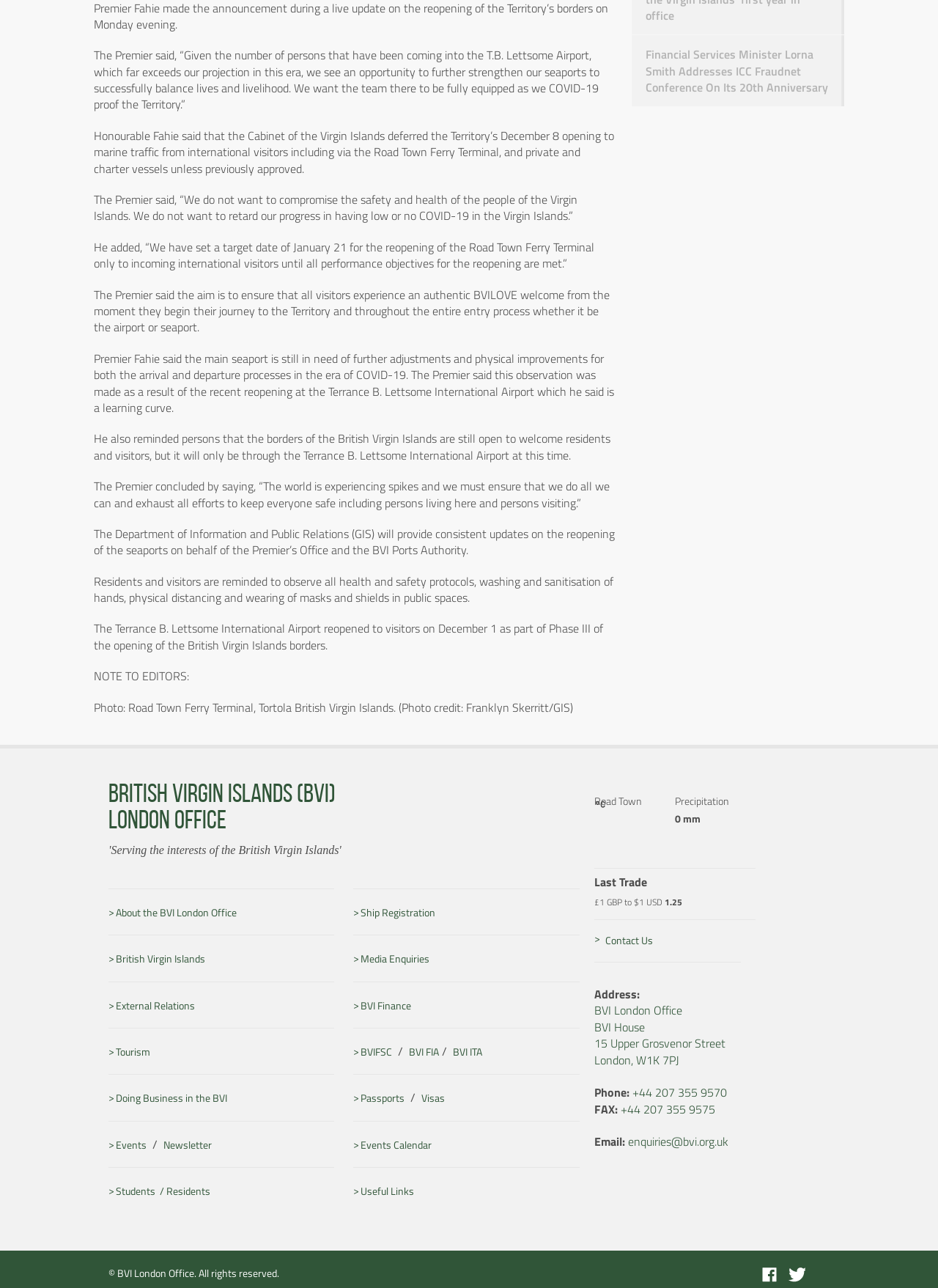Locate the bounding box of the user interface element based on this description: "Inner River Transport".

None